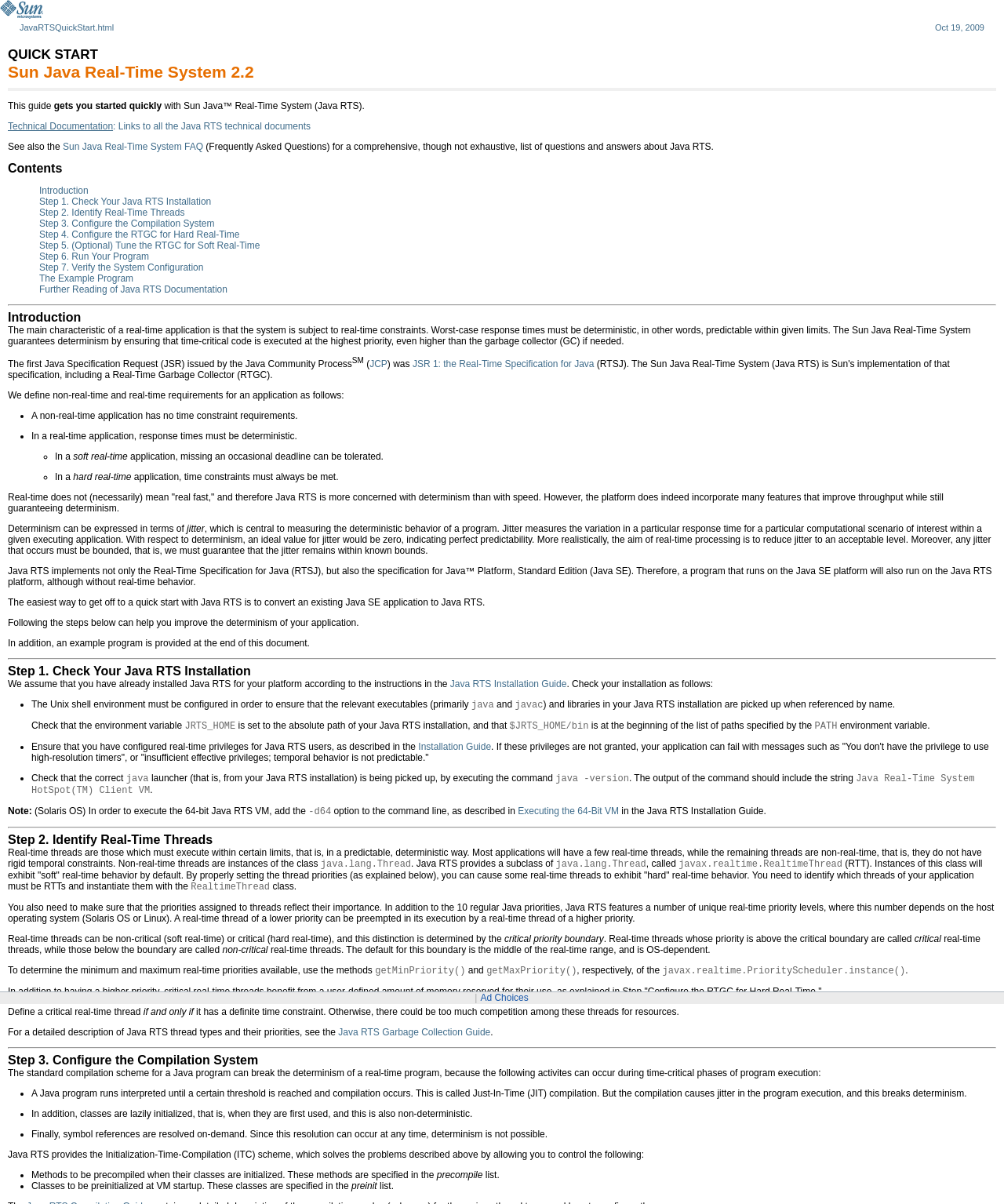Can you pinpoint the bounding box coordinates for the clickable element required for this instruction: "Read about the College of Education community"? The coordinates should be four float numbers between 0 and 1, i.e., [left, top, right, bottom].

None